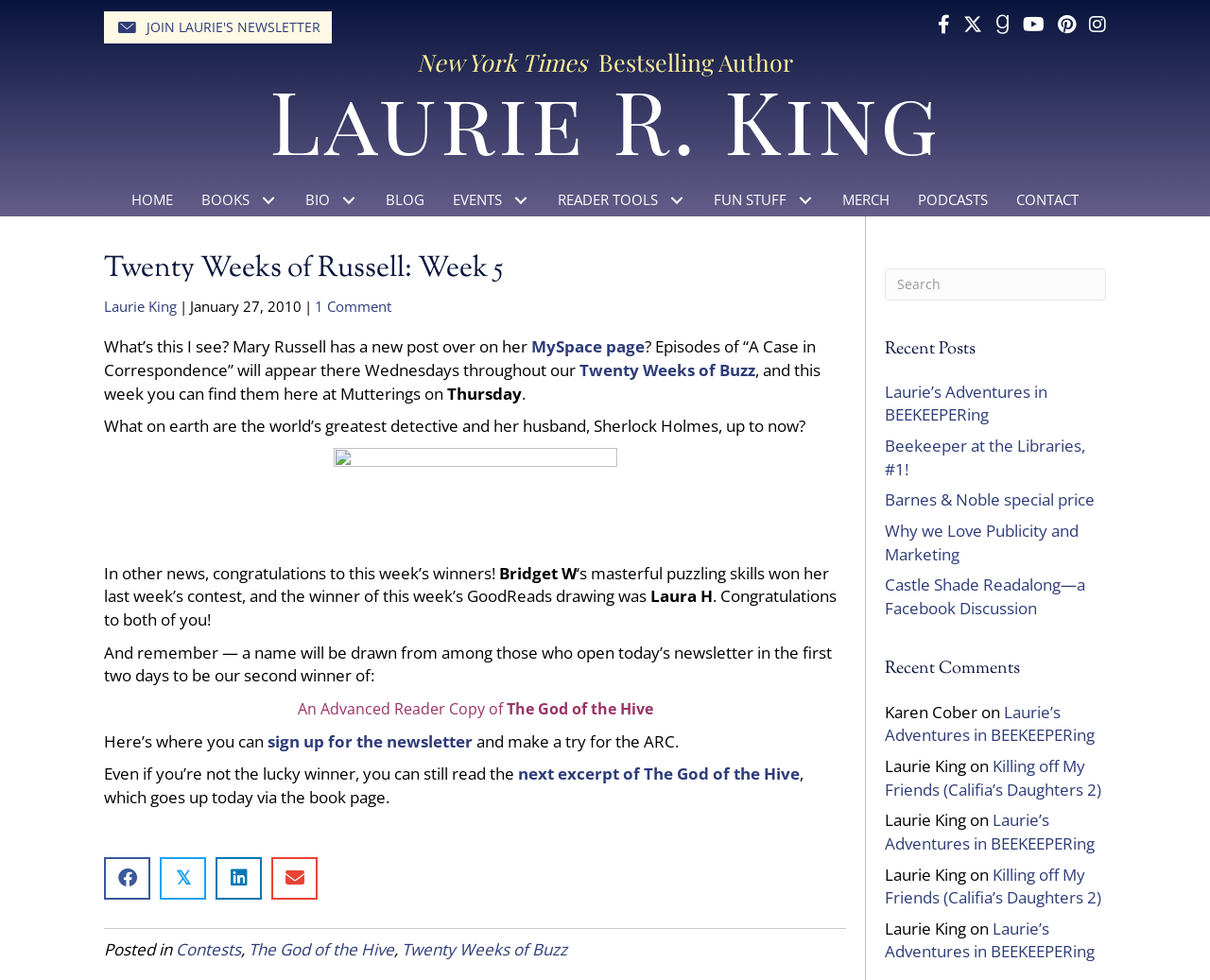Identify the coordinates of the bounding box for the element that must be clicked to accomplish the instruction: "Search".

[0.731, 0.273, 0.914, 0.306]